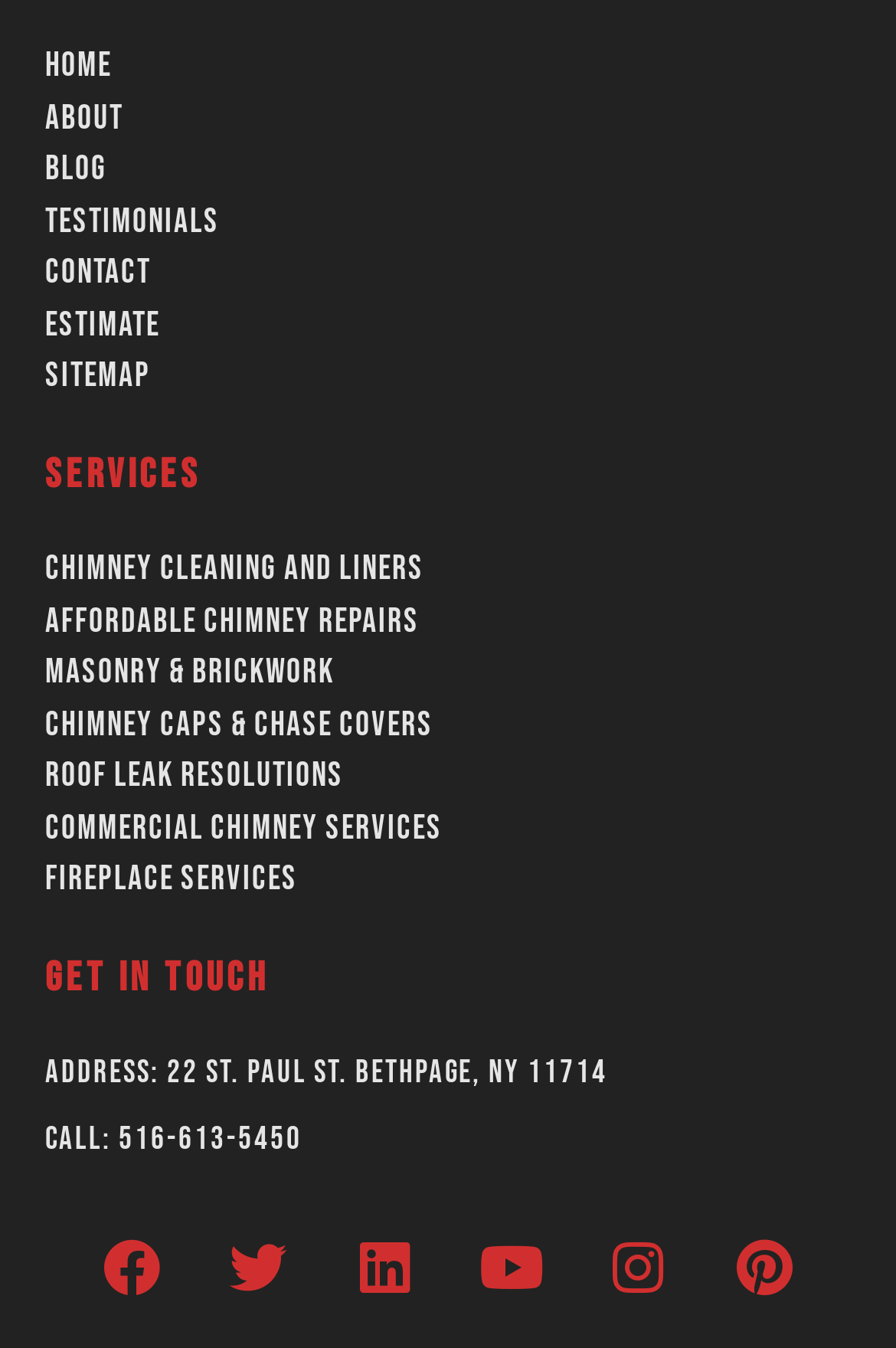Can you find the bounding box coordinates for the UI element given this description: "Fireplace Services"? Provide the coordinates as four float numbers between 0 and 1: [left, top, right, bottom].

[0.05, 0.635, 0.95, 0.673]